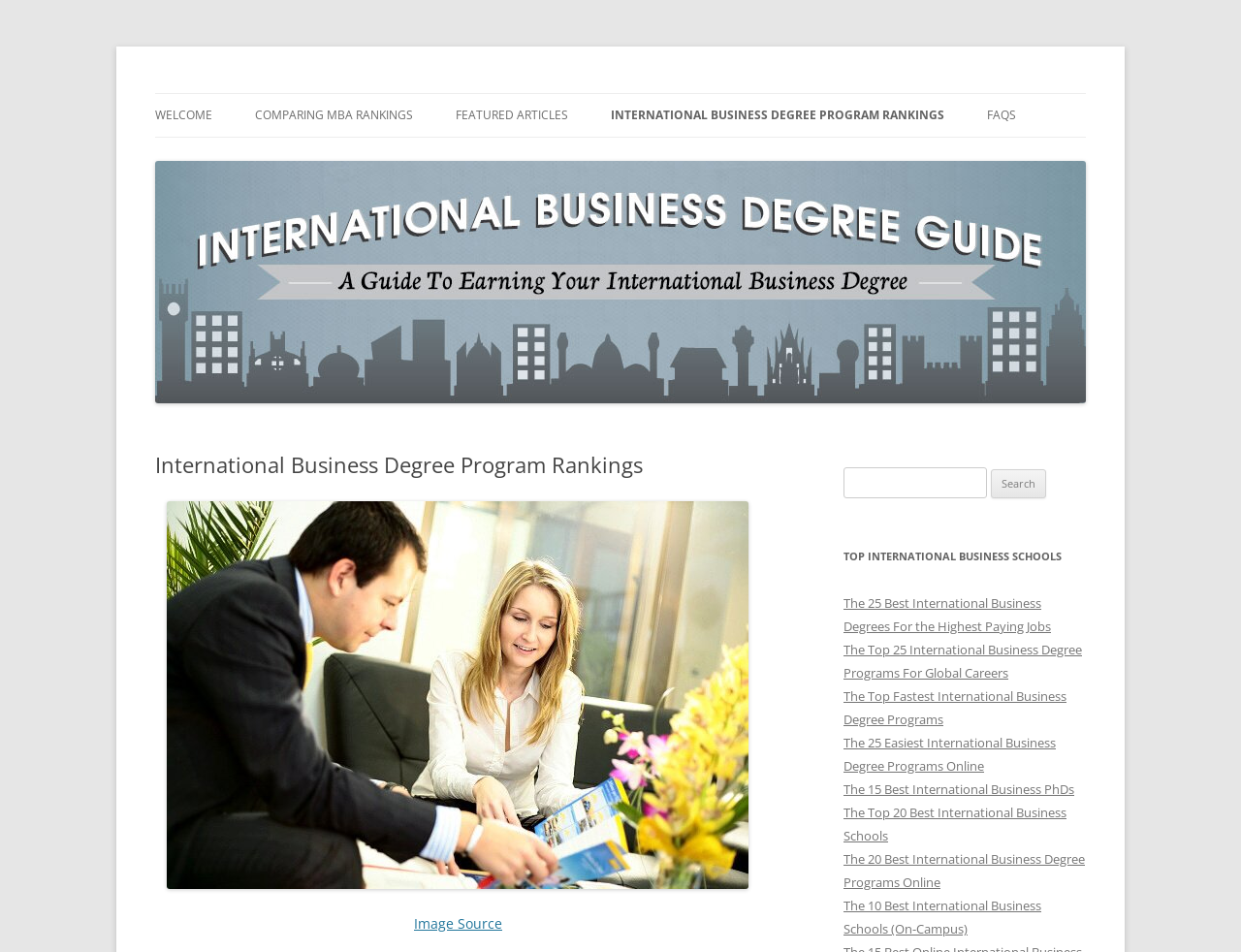Generate a comprehensive description of the webpage.

This webpage is about international business degree programs and rankings. At the top, there is a heading that reads "International Business Degree Guide" and a link with the same text. Below this, there is another heading that says "A Guide To Earning Your International Business Degree". 

On the top-right side, there are several links, including "WELCOME", "COMPARING MBA RANKINGS", "FEATURED ARTICLES", "INTERNATIONAL BUSINESS DEGREE PROGRAM RANKINGS", and "FAQS". 

Below these links, there is a large image with a heading "International Business Degree Program Rankings" on top of it. The image is accompanied by two links, one of which is "Image Source". 

On the right side of the image, there is a search bar with a label "Search for:" and a button to submit the search query. 

Below the image, there is a heading that reads "TOP INTERNATIONAL BUSINESS SCHOOLS", followed by several links to articles about international business degree programs, including "The 25 Best International Business Degrees For the Highest Paying Jobs", "The Top 25 International Business Degree Programs For Global Careers", and others. These links are arranged in a vertical list, taking up most of the lower half of the webpage.